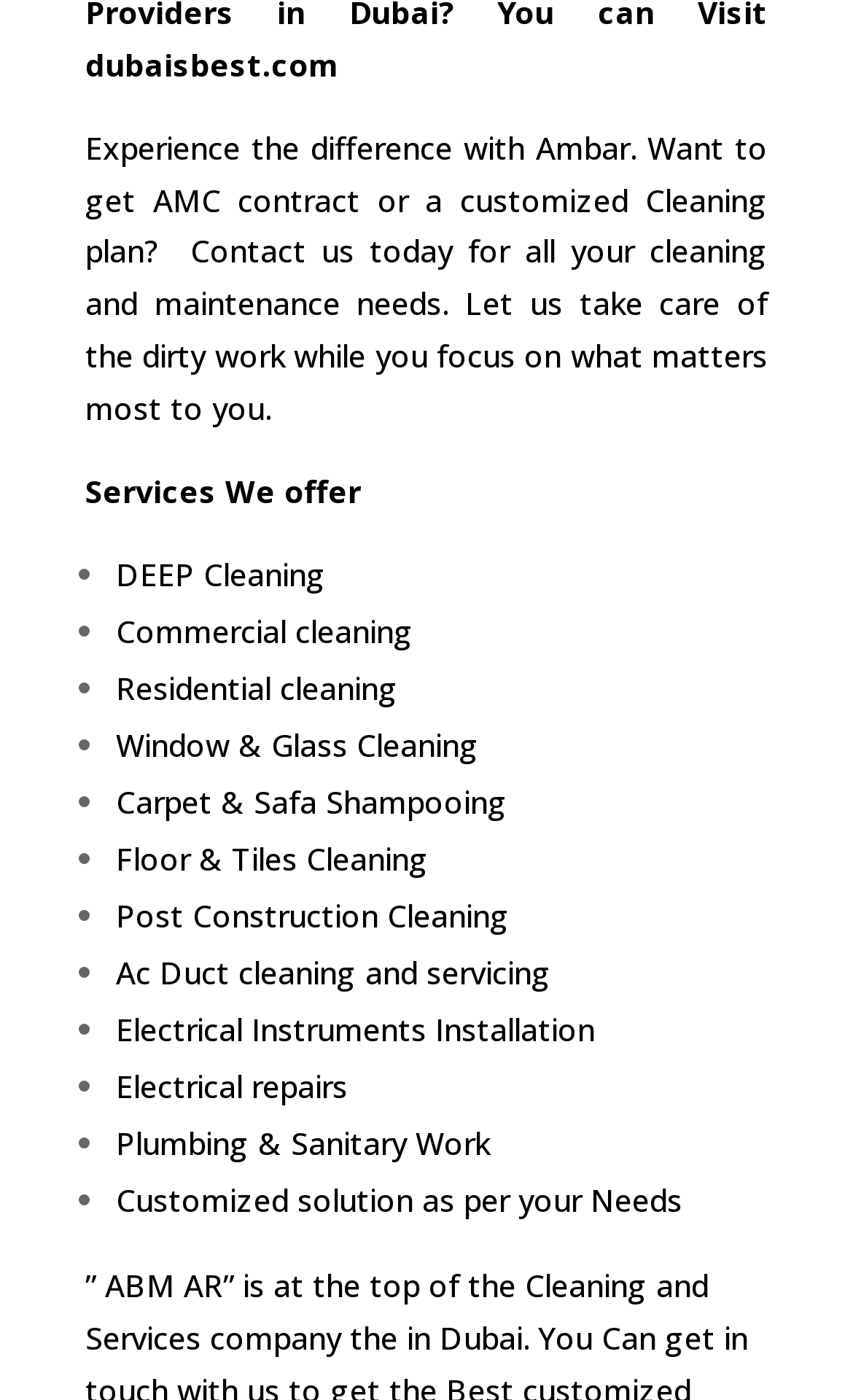Indicate the bounding box coordinates of the element that must be clicked to execute the instruction: "Create a WordPress website". The coordinates should be given as four float numbers between 0 and 1, i.e., [left, top, right, bottom].

None